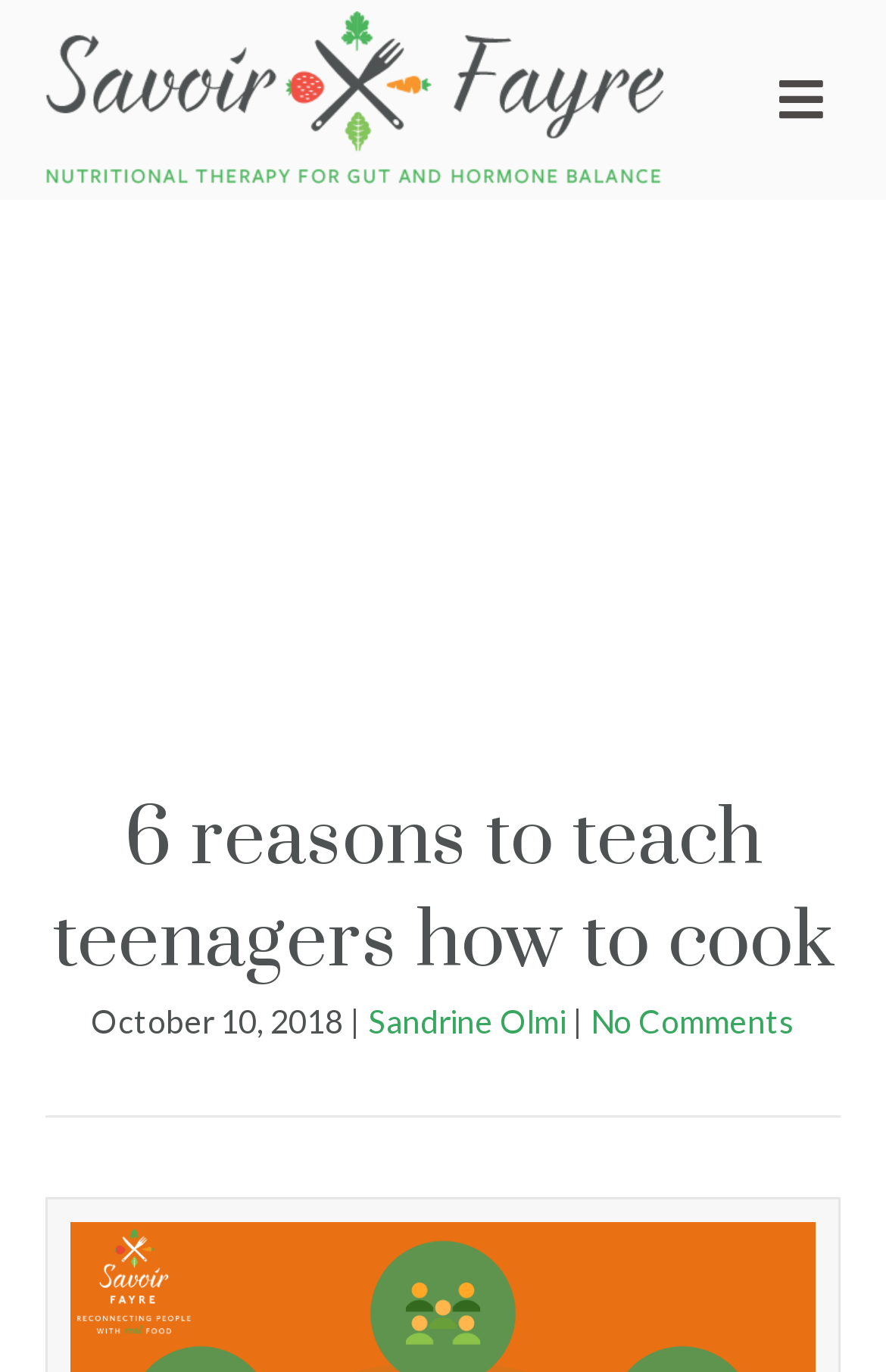Given the element description "alt="Savoir Fayre Nutrition"", identify the bounding box of the corresponding UI element.

[0.051, 0.05, 0.749, 0.088]